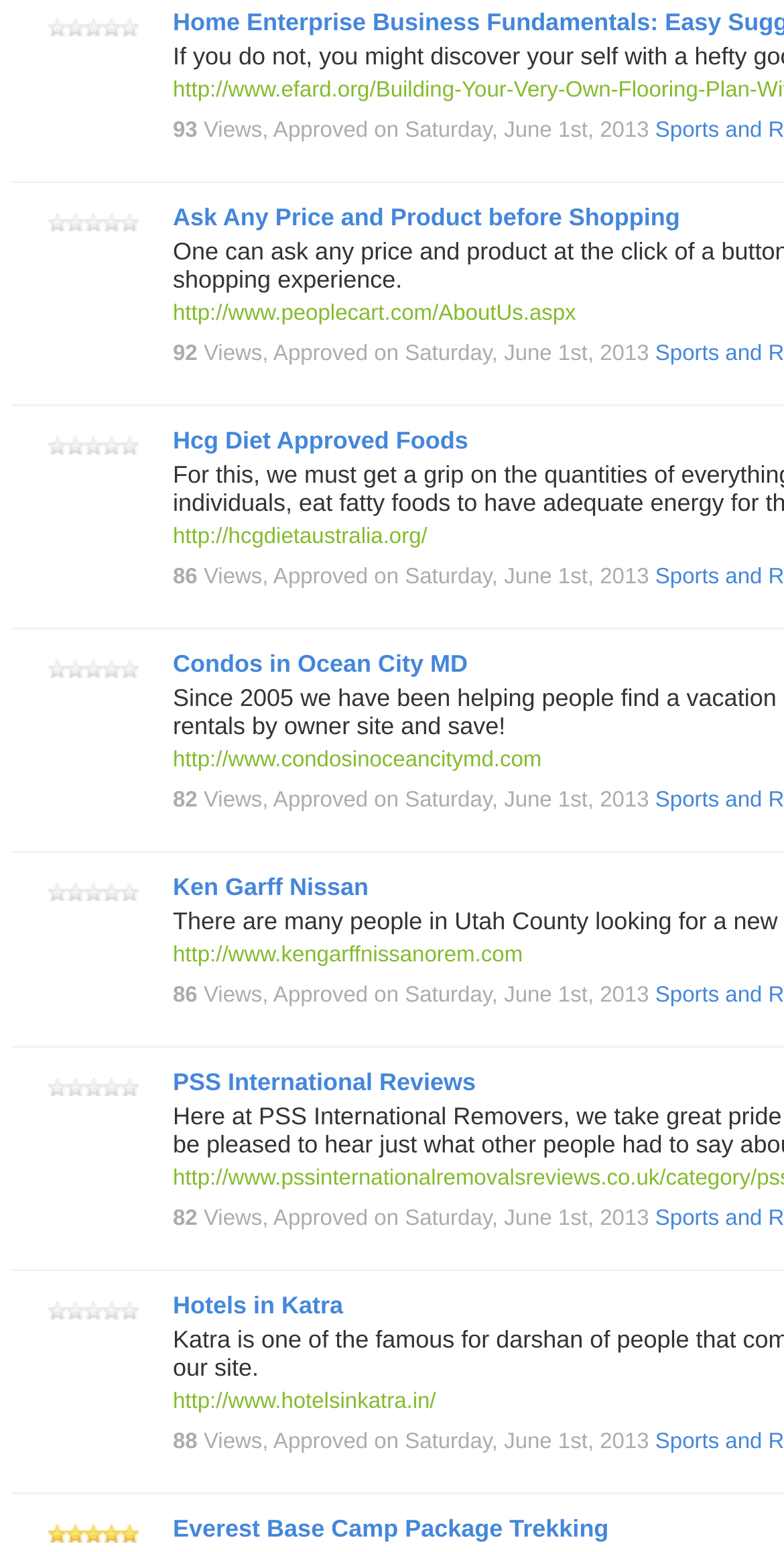Determine the bounding box coordinates of the area to click in order to meet this instruction: "Visit 'http://www.peoplecart.com/AboutUs.aspx'".

[0.221, 0.194, 0.735, 0.21]